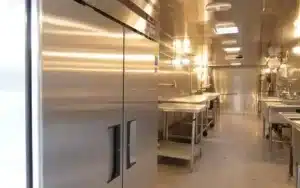Explain the image in a detailed and thorough manner.

The image showcases a modern mobile kitchen interior, highlighting its sleek and stainless steel design. The space features spacious countertops, a professional-grade environment suitable for efficient food preparation, and ample storage with double doors indicative of refrigeration units. Bright overhead lights illuminate the workspace, creating a welcoming and functional atmosphere. This setup exemplifies the versatility of mobile kitchen rentals, allowing culinary businesses in Virginia to operate seamlessly during events, renovations, or catering needs, without the permanent commitment of a fixed kitchen.